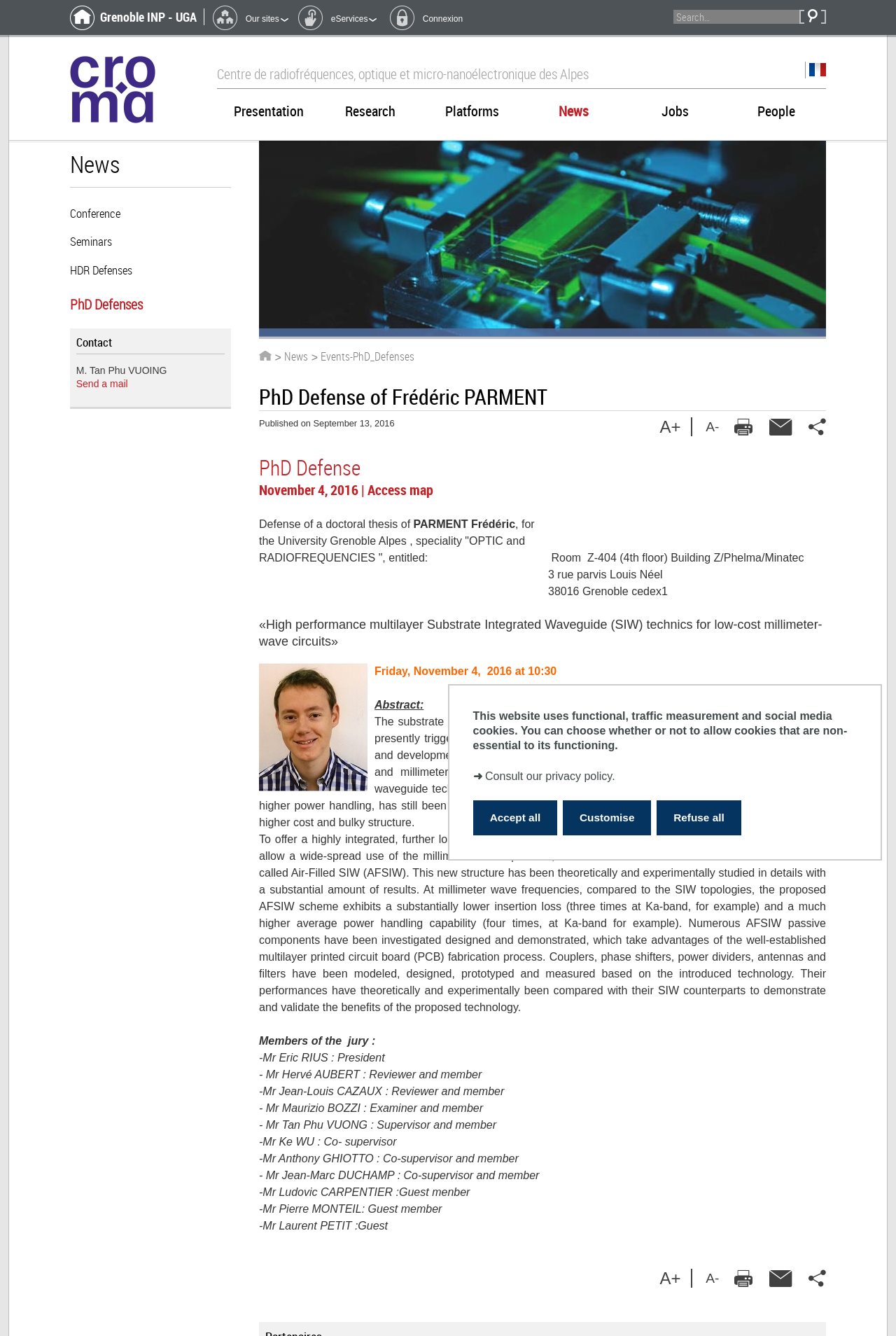Create an in-depth description of the webpage, covering main sections.

This webpage is about the PhD defense of Frédéric PARMENT at CROMA. At the top, there is a notification about the website's use of cookies, with options to accept, refuse, or customize. Below this, there is a search bar and a button to search by keywords. 

On the left side, there are several links and images, including a logo of Grenoble INP - UGA, a link to CROMA, and an image of the French flag. There are also links to various sections of the website, such as "Our sites", "eServices", and "Connexion".

The main content of the webpage is about the PhD defense, which includes the title, date, and location of the defense. There is also a brief description of the thesis, including the abstract and a list of members of the jury. The abstract discusses the development of a new SIW structure called Air-Filled SIW (AFSIW) for low-cost millimeter-wave circuits.

At the bottom of the page, there are buttons to increase or decrease the text size, print the document, send the page by email, or share the page.